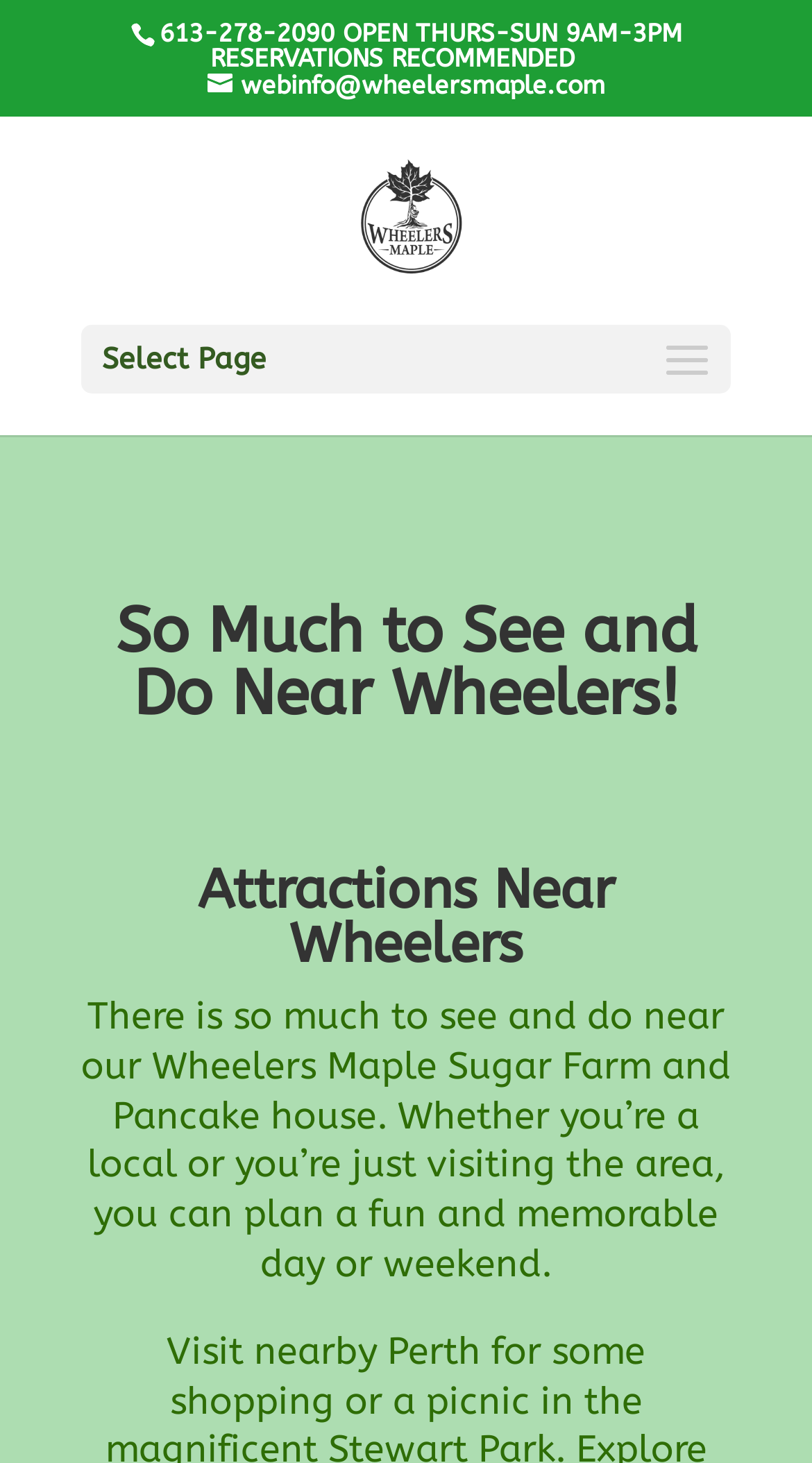Generate a comprehensive description of the contents of the webpage.

The webpage is about Area Attractions near Wheelers Maple, a maple sugar farm and pancake house. At the top, there is a banner with the farm's contact information, including phone number and operating hours, as well as an email address and a link to the website. 

Below the banner, there is a prominent link to the Wheelers Maple website, accompanied by an image of the Wheelers Maple logo. 

On the left side, there is a dropdown menu labeled "Select Page". 

The main content of the webpage is divided into two sections. The first section, titled "So Much to See and Do Near Wheelers!", is located at the top and takes up about half of the page. 

The second section, titled "Attractions Near Wheelers", is located below the first section and lists various attractions near the farm. There is a brief paragraph of text that introduces the attractions, stating that visitors can plan a fun and memorable day or weekend in the area.